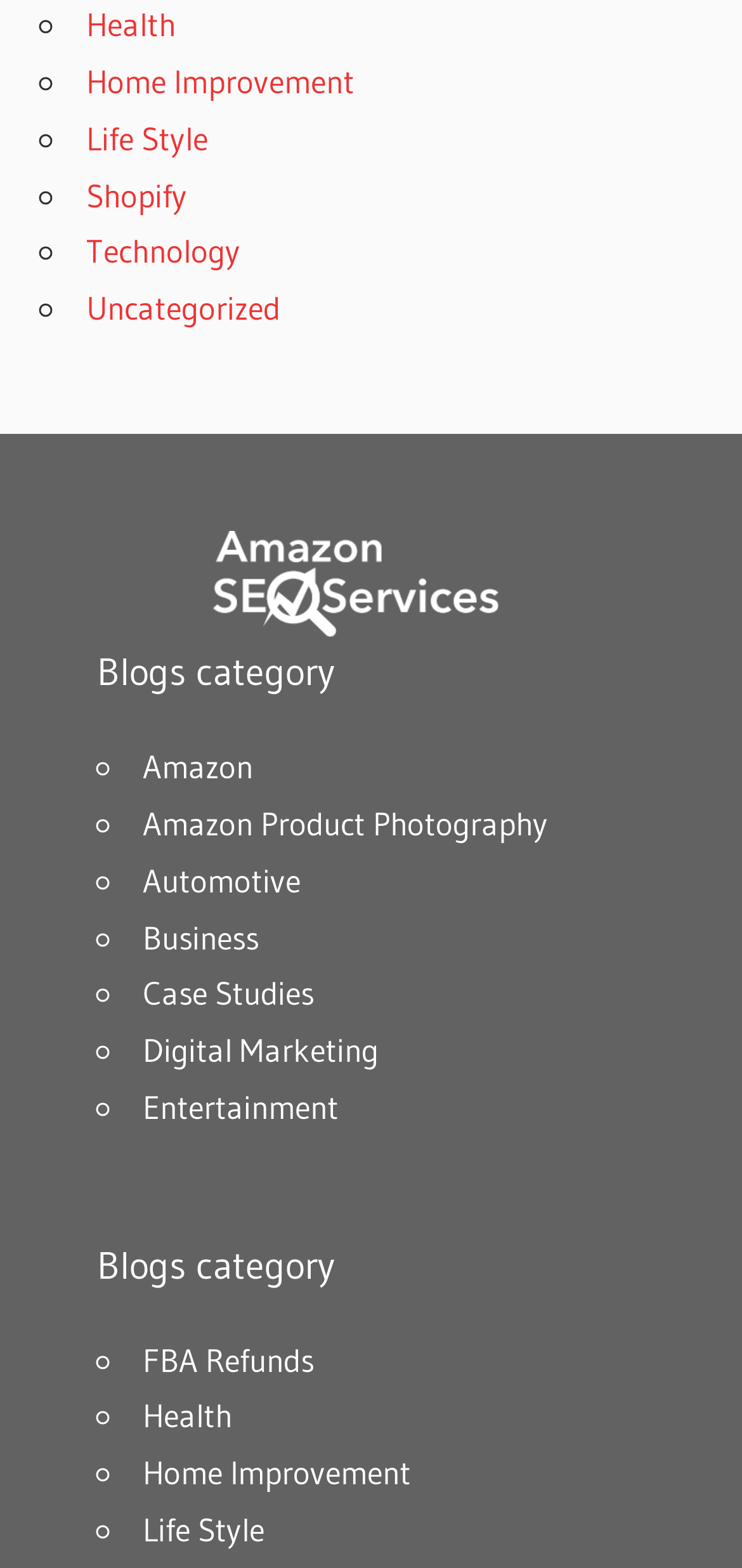Please answer the following question using a single word or phrase: 
How many categories are listed?

15